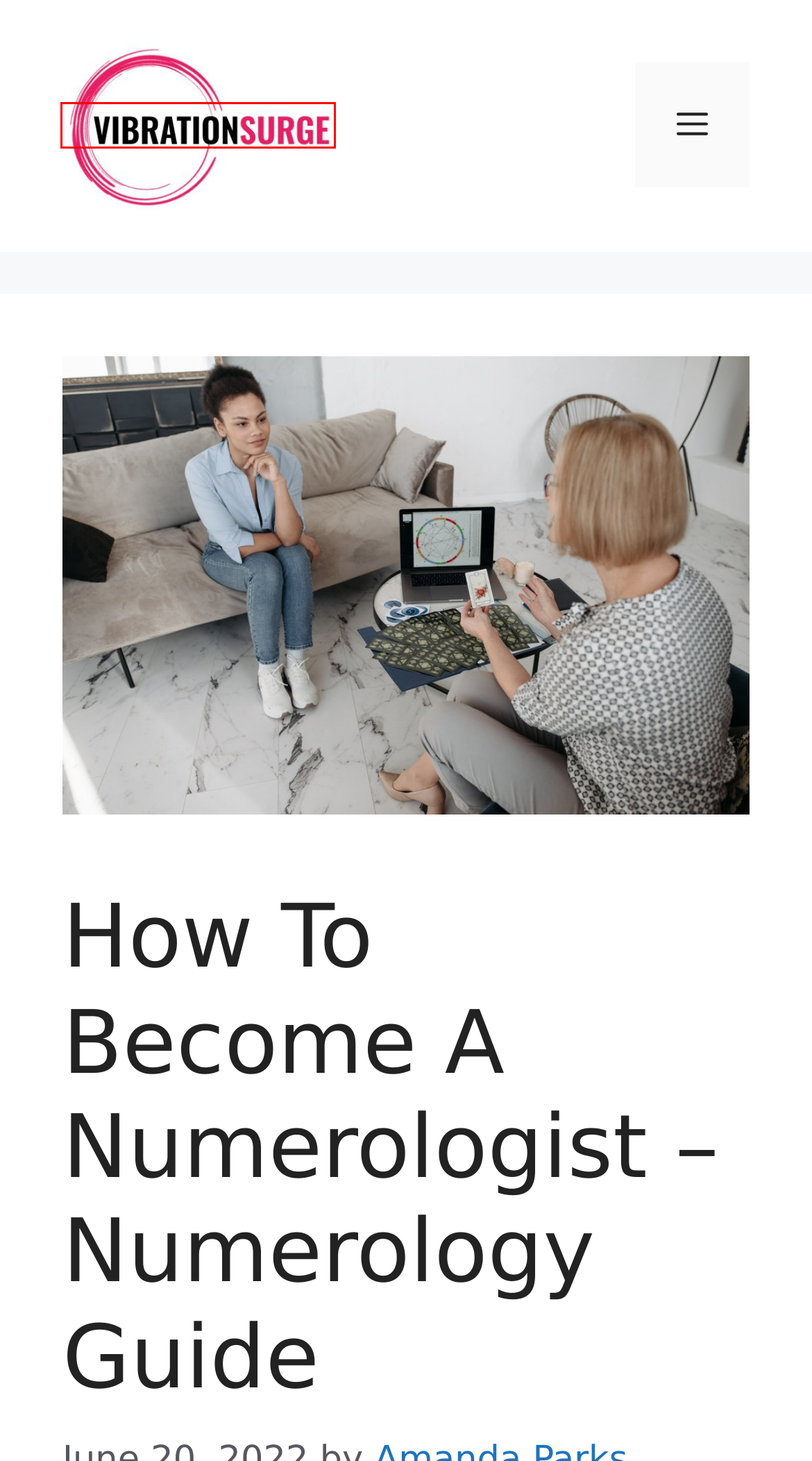Review the screenshot of a webpage containing a red bounding box around an element. Select the description that best matches the new webpage after clicking the highlighted element. The options are:
A. Sacred Numerology – A Detailed Guide – vibrationsurge.com
B. Numerology Marriage Number – How Numbers Can Affect Relationships – vibrationsurge.com
C. Why Are Capricorns So Attracted To Aries – Numerology Facts – vibrationsurge.com
D. Spirituality – vibrationsurge.com
E. Taurus Aries compatibility in Work – Zodiac Compatibility – vibrationsurge.com
F. Amanda Parks – vibrationsurge.com
G. vibrationsurge.com – Raise your vibration and improve your life
H. Taurus Pisces Compatibility in Work – Zodiac Compatibility – vibrationsurge.com

G